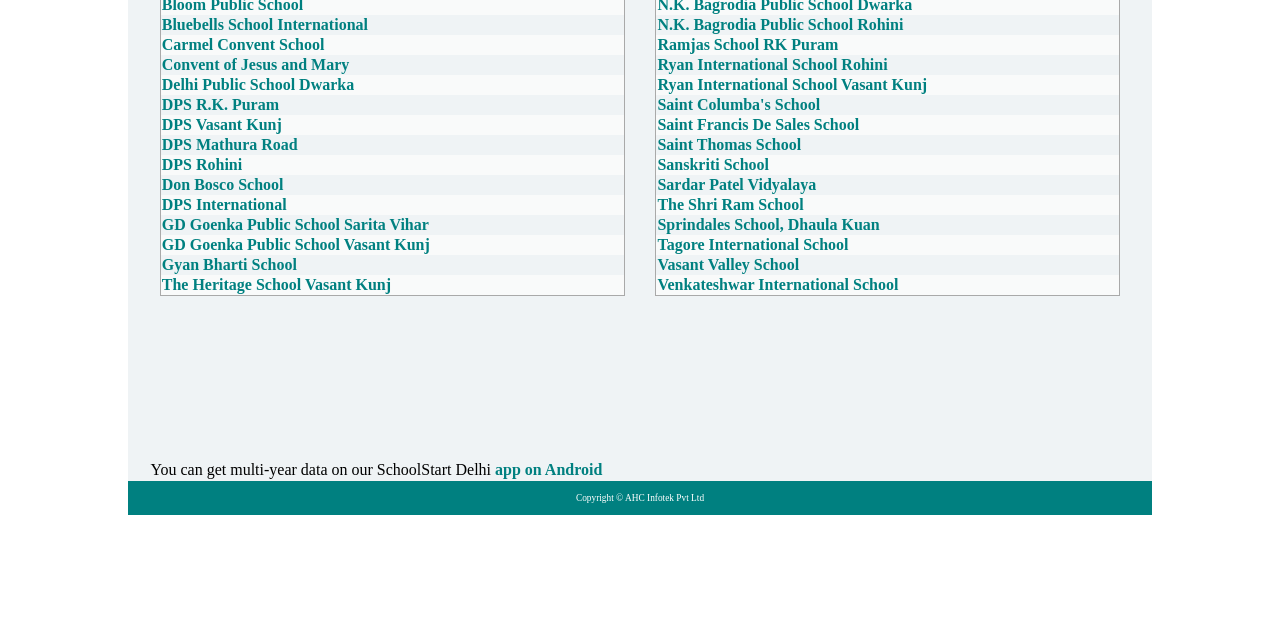Please find the bounding box for the UI component described as follows: "DPS International".

[0.126, 0.306, 0.224, 0.333]